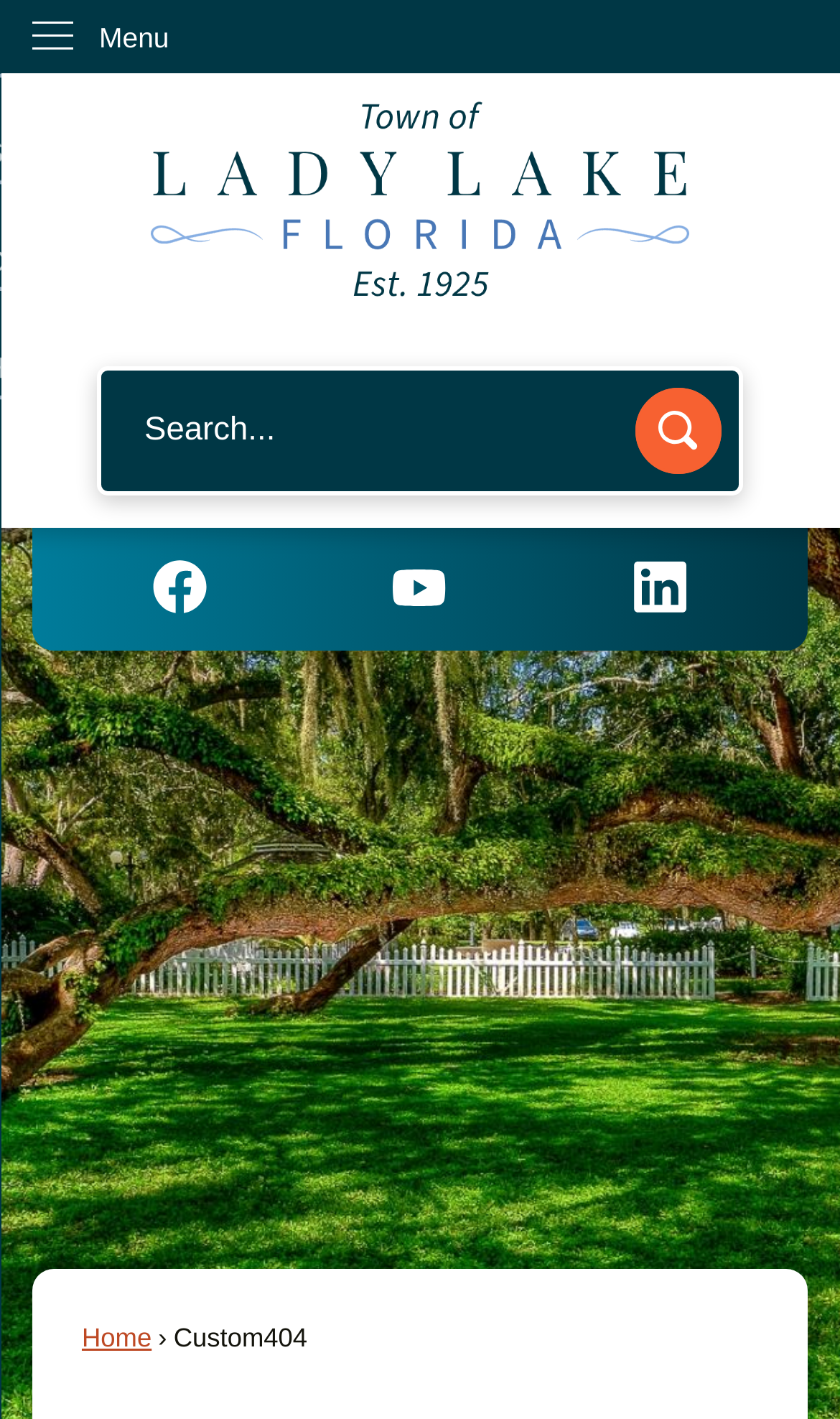Please determine the bounding box coordinates of the element's region to click in order to carry out the following instruction: "Search with the search button". The coordinates should be four float numbers between 0 and 1, i.e., [left, top, right, bottom].

[0.756, 0.273, 0.859, 0.334]